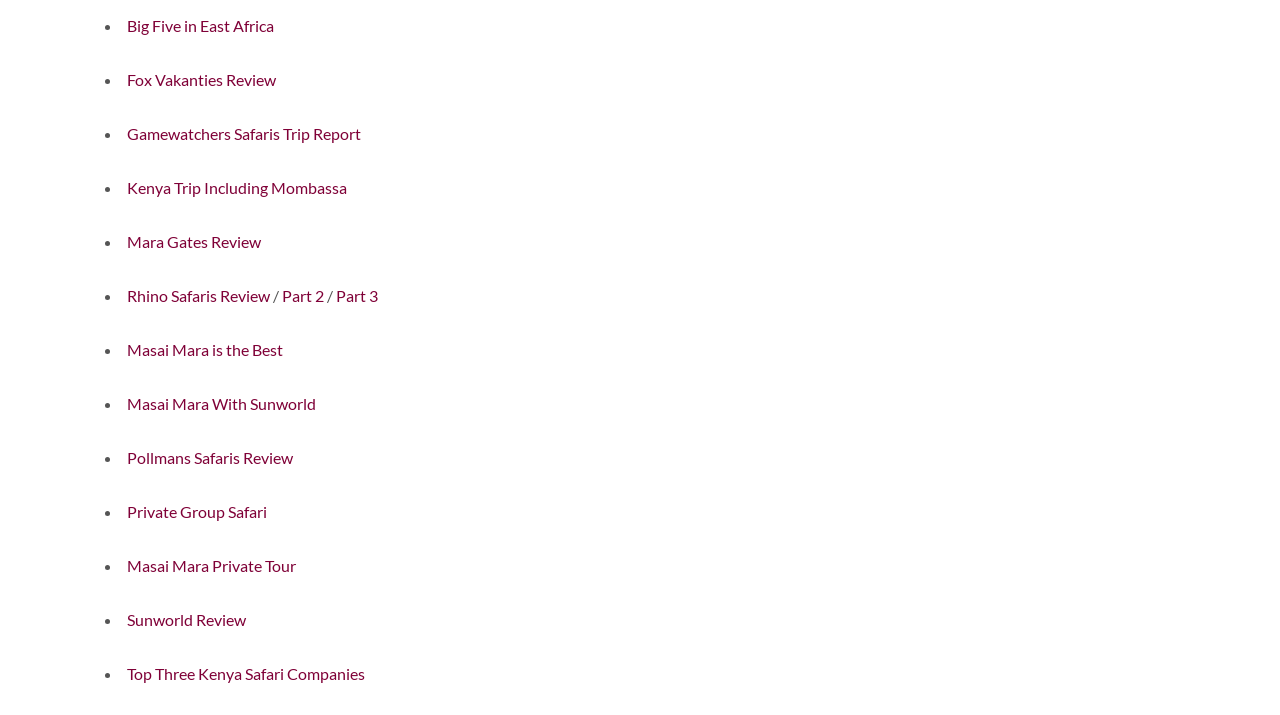Pinpoint the bounding box coordinates of the element you need to click to execute the following instruction: "Read Gamewatchers Safaris Trip Report". The bounding box should be represented by four float numbers between 0 and 1, in the format [left, top, right, bottom].

[0.099, 0.174, 0.282, 0.2]